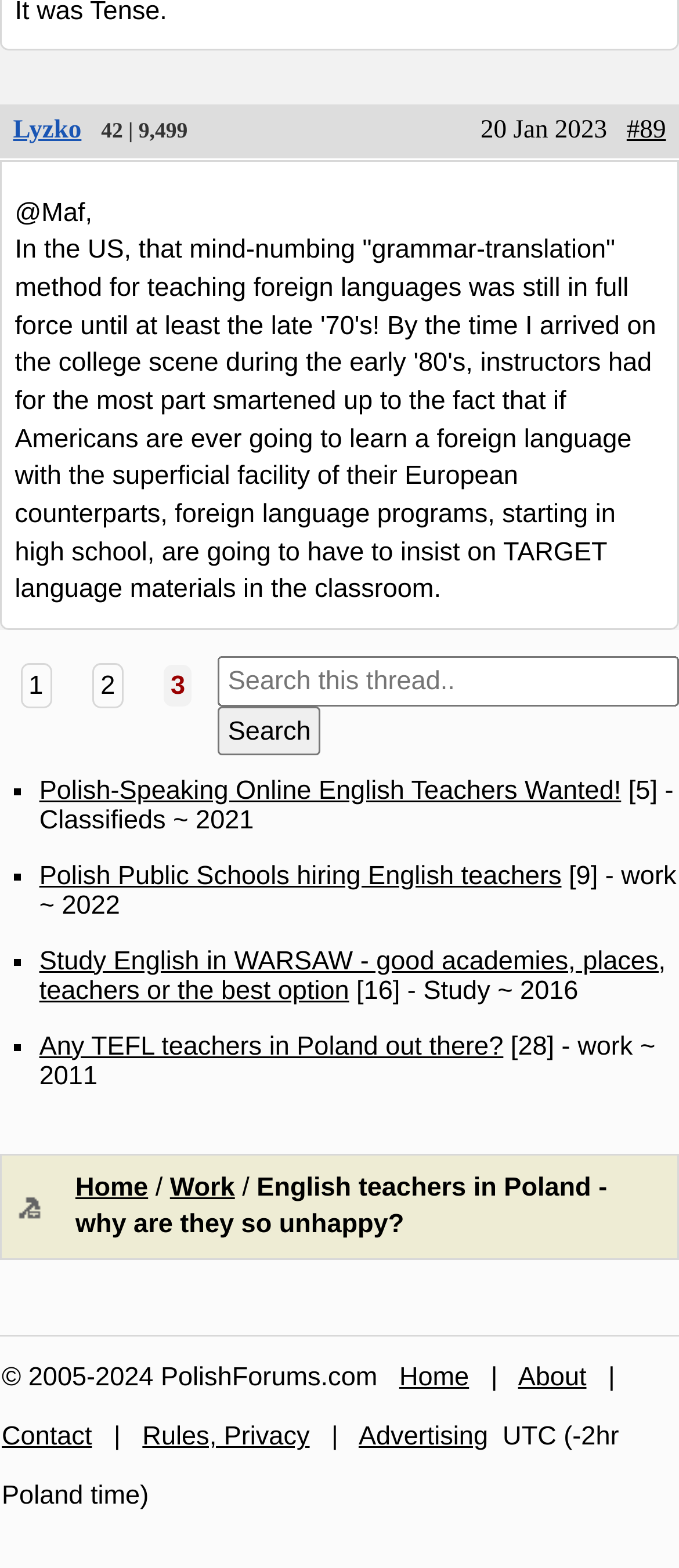Identify and provide the bounding box for the element described by: "Rules, Privacy".

[0.21, 0.907, 0.456, 0.926]